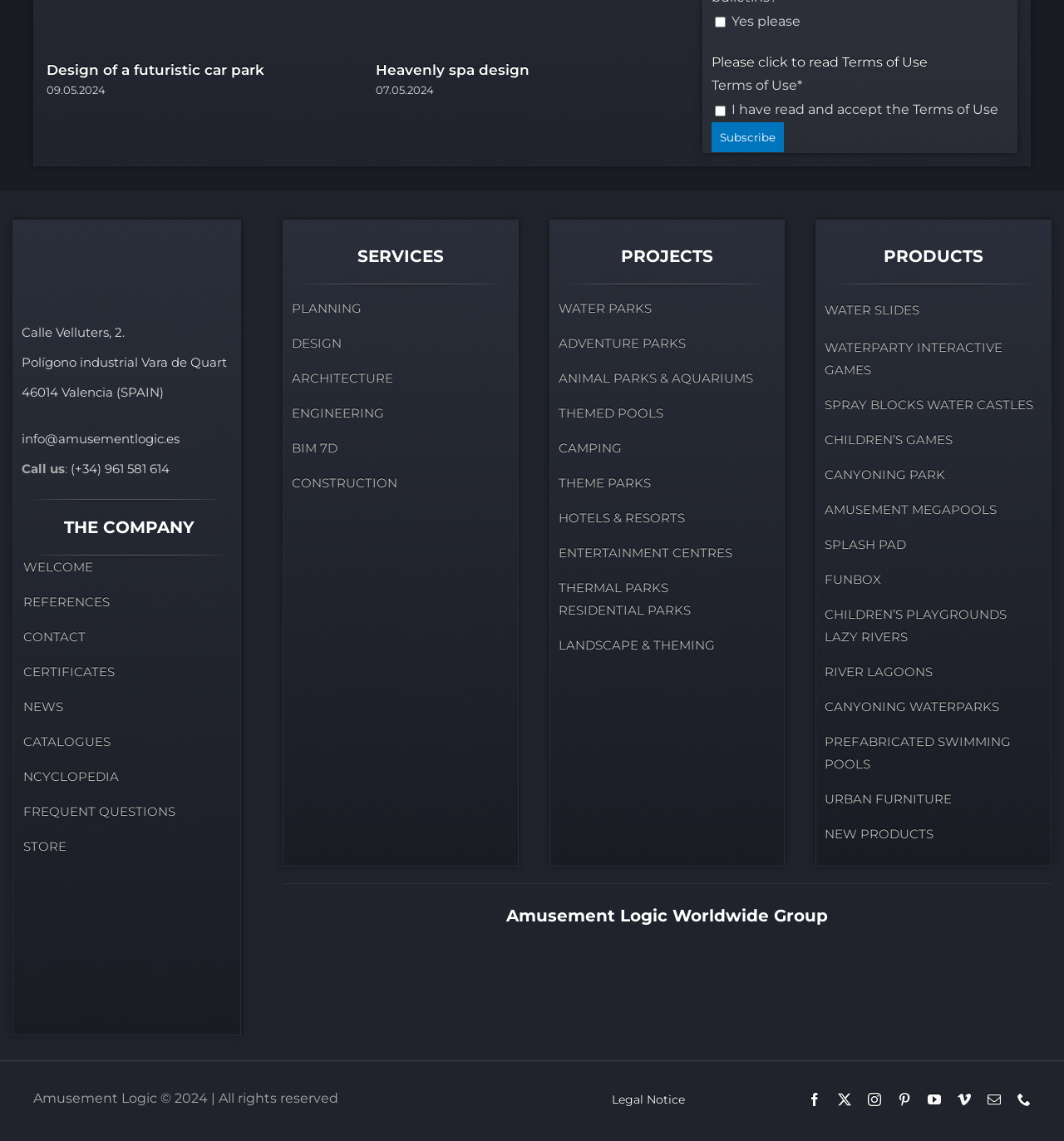Using the information in the image, could you please answer the following question in detail:
How many social media links are at the bottom of the webpage?

I counted the social media links at the bottom of the webpage and found three links: 'facebook', 'twitter', and 'instagram', located in the regions with bounding box coordinates [0.759, 0.958, 0.772, 0.969], [0.788, 0.958, 0.8, 0.969], and [0.816, 0.958, 0.828, 0.969] respectively.